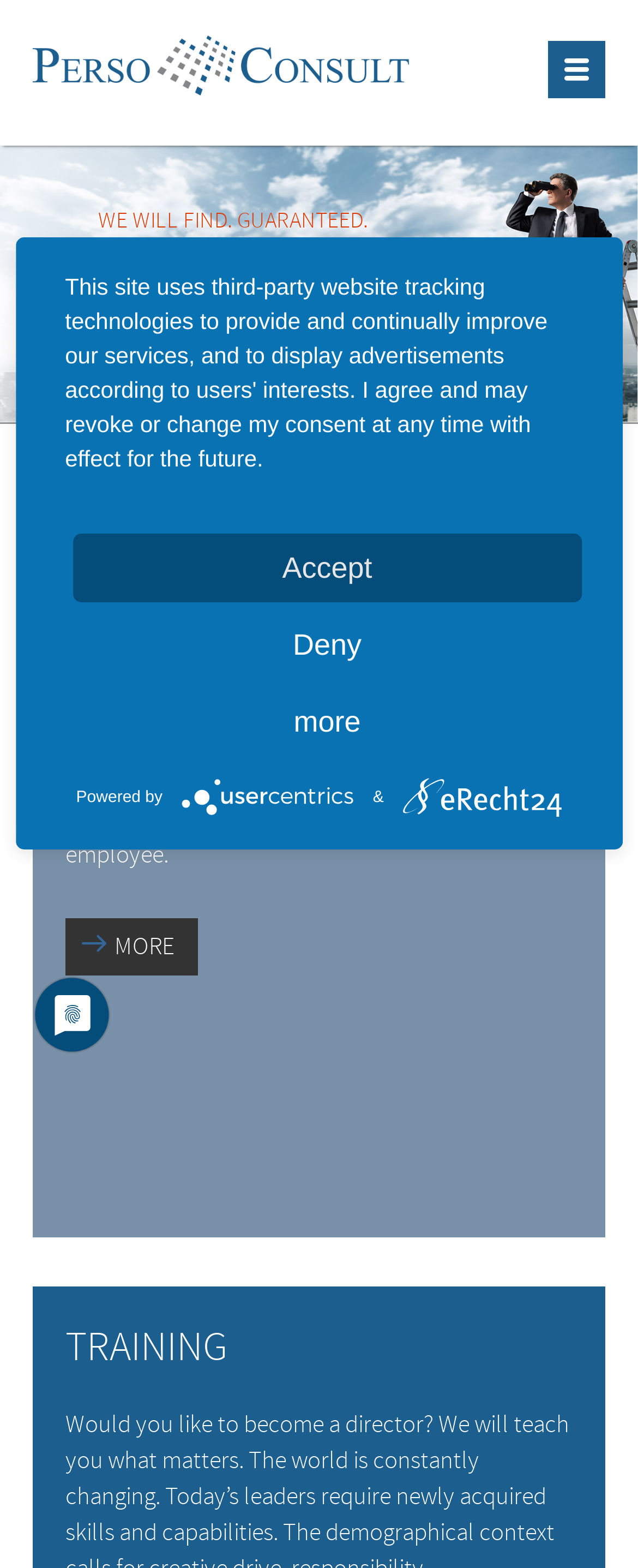Use a single word or phrase to answer the following:
What is the main service offered?

Headhunting